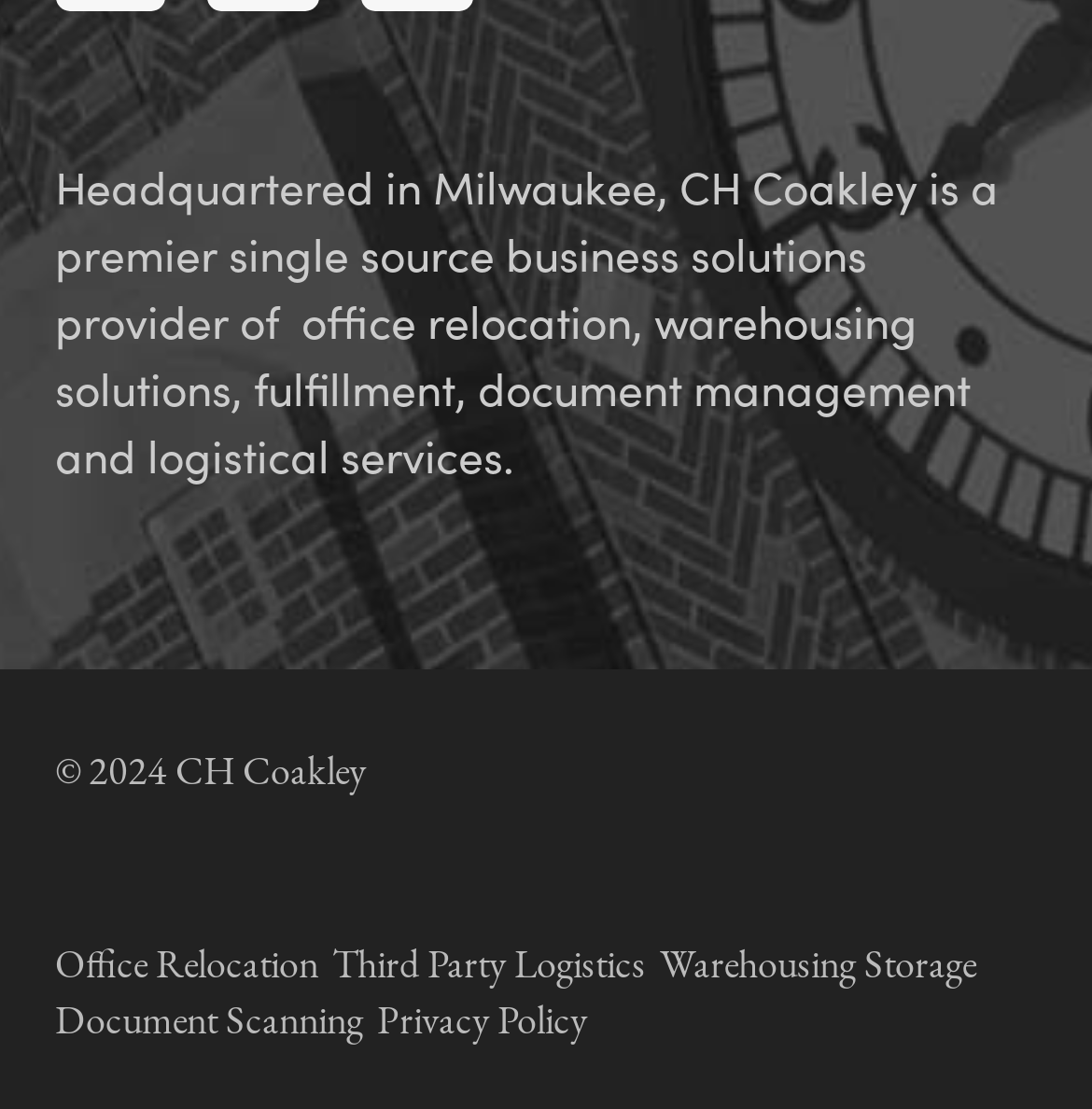Please provide the bounding box coordinate of the region that matches the element description: Document Scanning. Coordinates should be in the format (top-left x, top-left y, bottom-right x, bottom-right y) and all values should be between 0 and 1.

[0.05, 0.903, 0.332, 0.941]